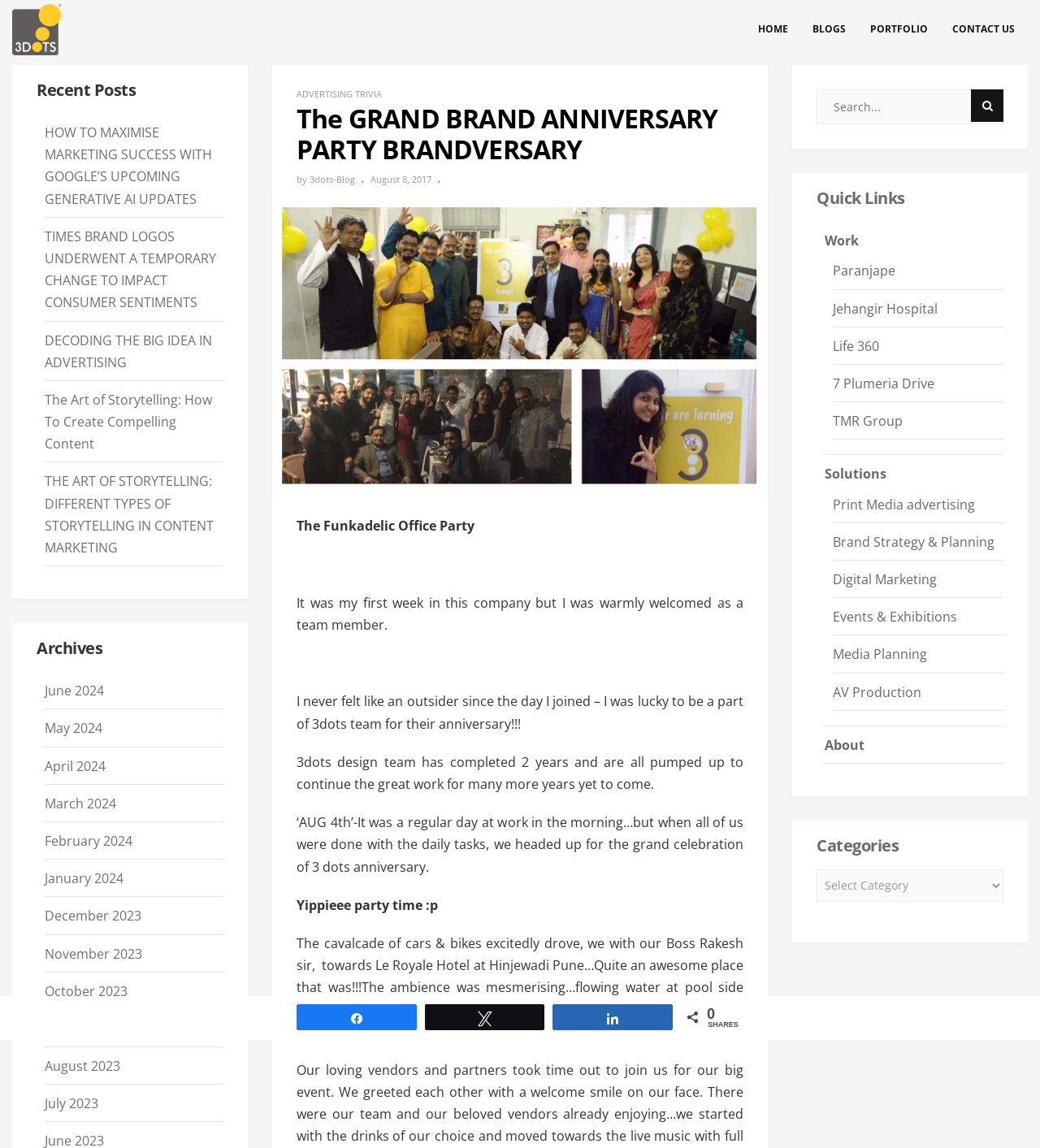Find the bounding box coordinates for the area that should be clicked to accomplish the instruction: "Search for something".

[0.785, 0.078, 0.965, 0.108]